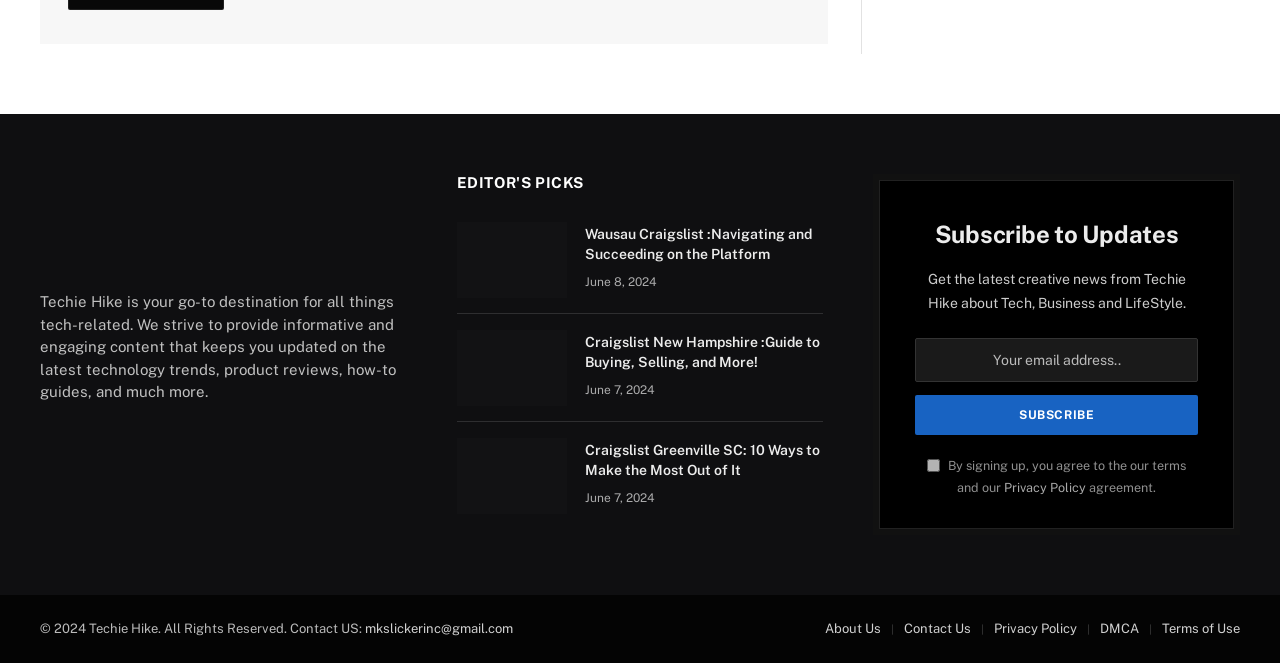Please determine the bounding box coordinates of the element's region to click for the following instruction: "Click on the 'Shipping' link".

None